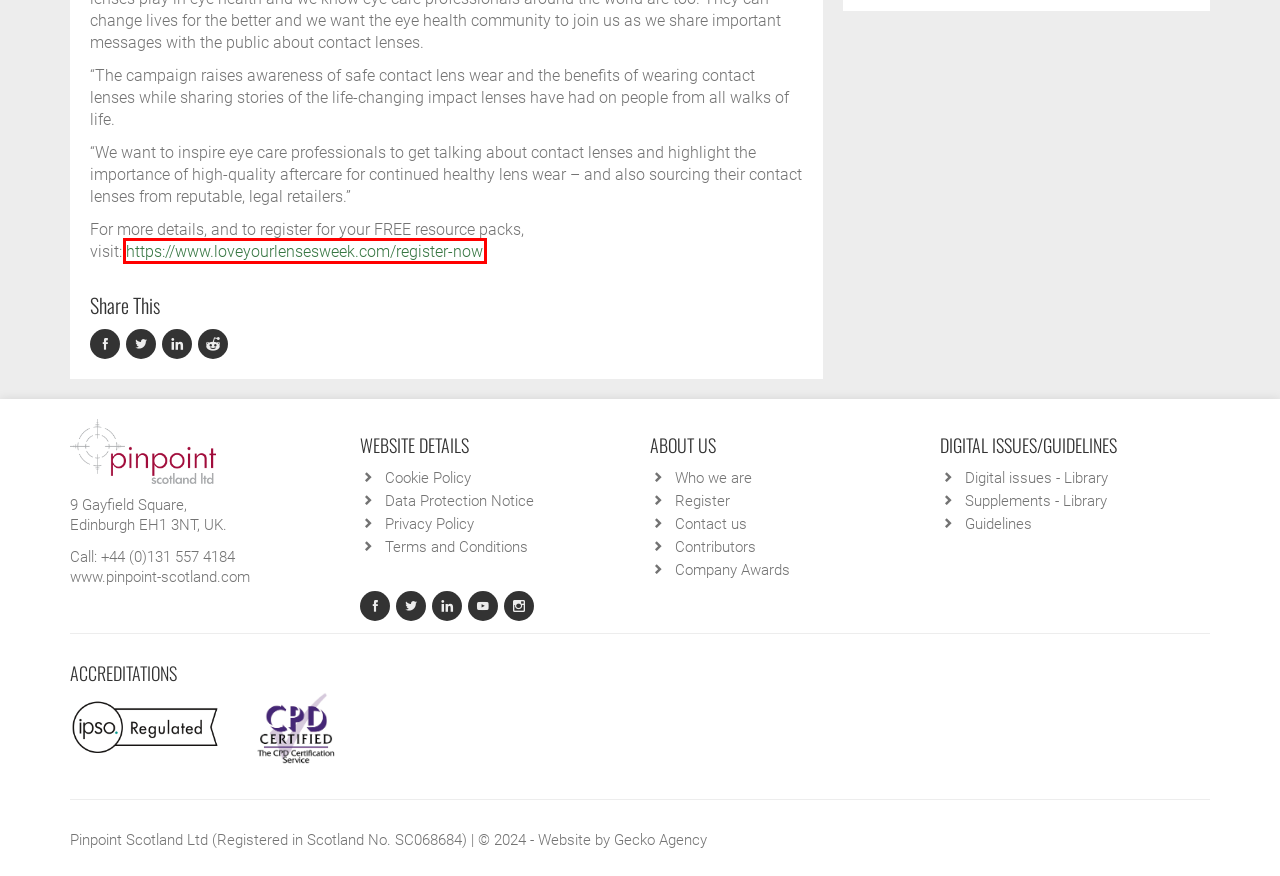You have a screenshot showing a webpage with a red bounding box highlighting an element. Choose the webpage description that best fits the new webpage after clicking the highlighted element. The descriptions are:
A. Terms and Conditions | Eye News
B. Who we are | Eye News
C. Pinpoint Scotland | Pinpoint Scotland
D. Register now — Love Your Lenses
E. Cookie Policy | Eye News
F. Contributors | Eye News
G. Data Protection Notice | Eye News
H. Privacy Policy | Eye News

D